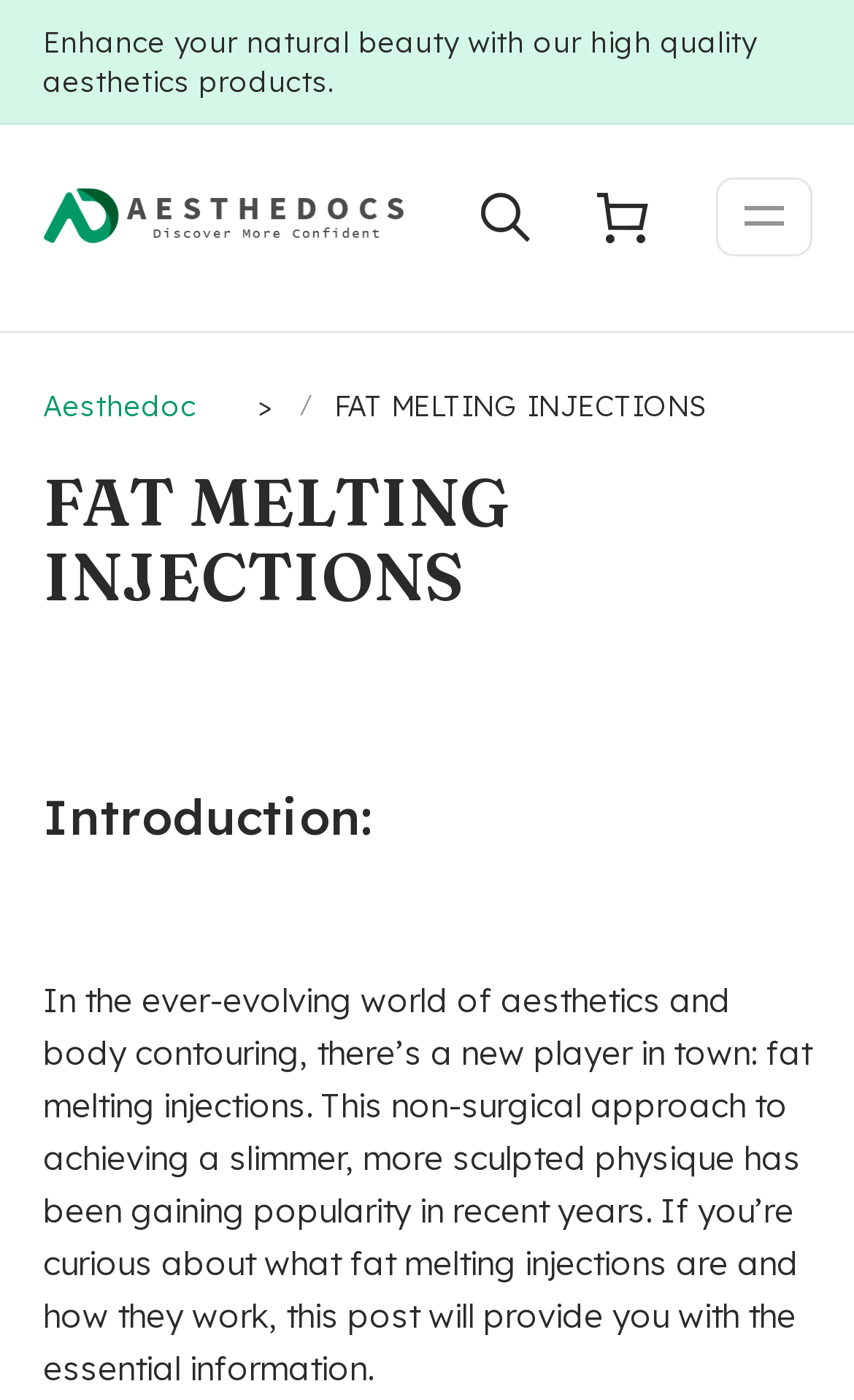Give a one-word or one-phrase response to the question: 
Is the webpage related to aesthetics?

Yes